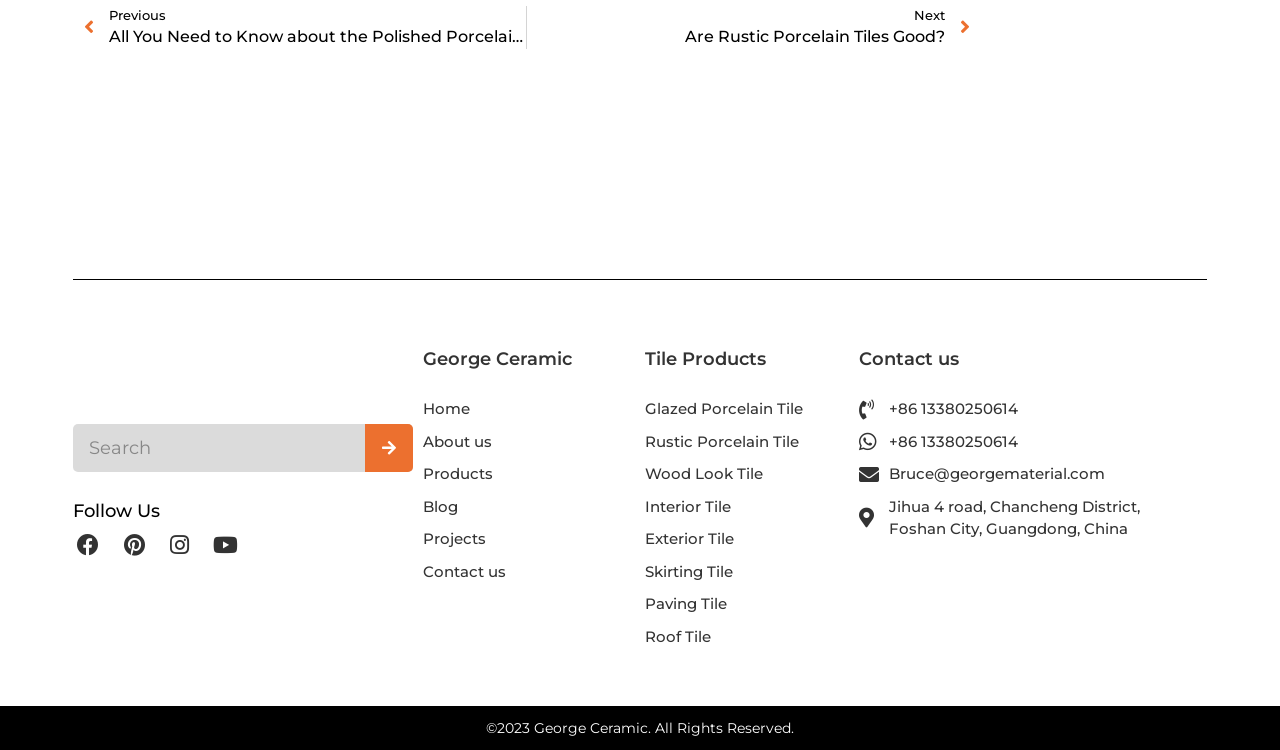What is the company name?
Use the information from the image to give a detailed answer to the question.

The company name can be found in the heading element with the text 'George Ceramic' located at the top left of the webpage, which is a prominent position indicating the brand identity.